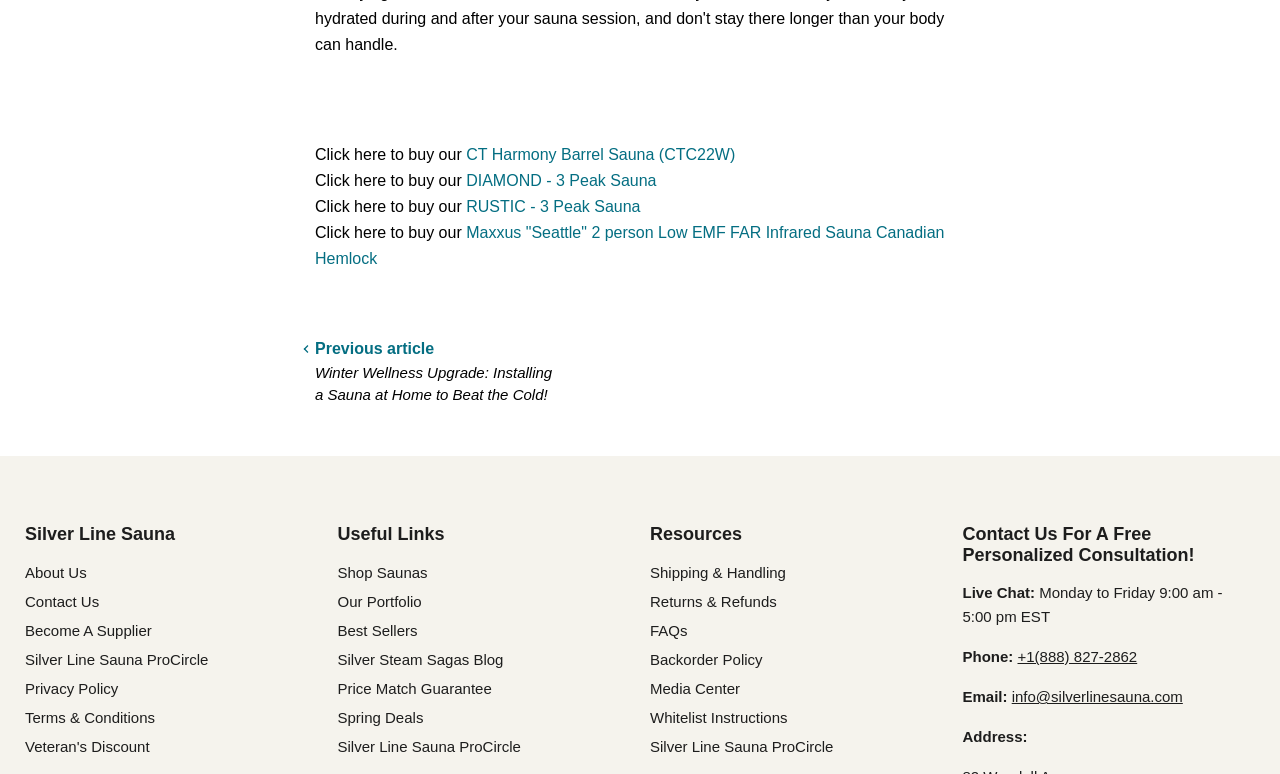Identify the bounding box coordinates of the area that should be clicked in order to complete the given instruction: "Contact us via phone". The bounding box coordinates should be four float numbers between 0 and 1, i.e., [left, top, right, bottom].

[0.795, 0.838, 0.888, 0.86]